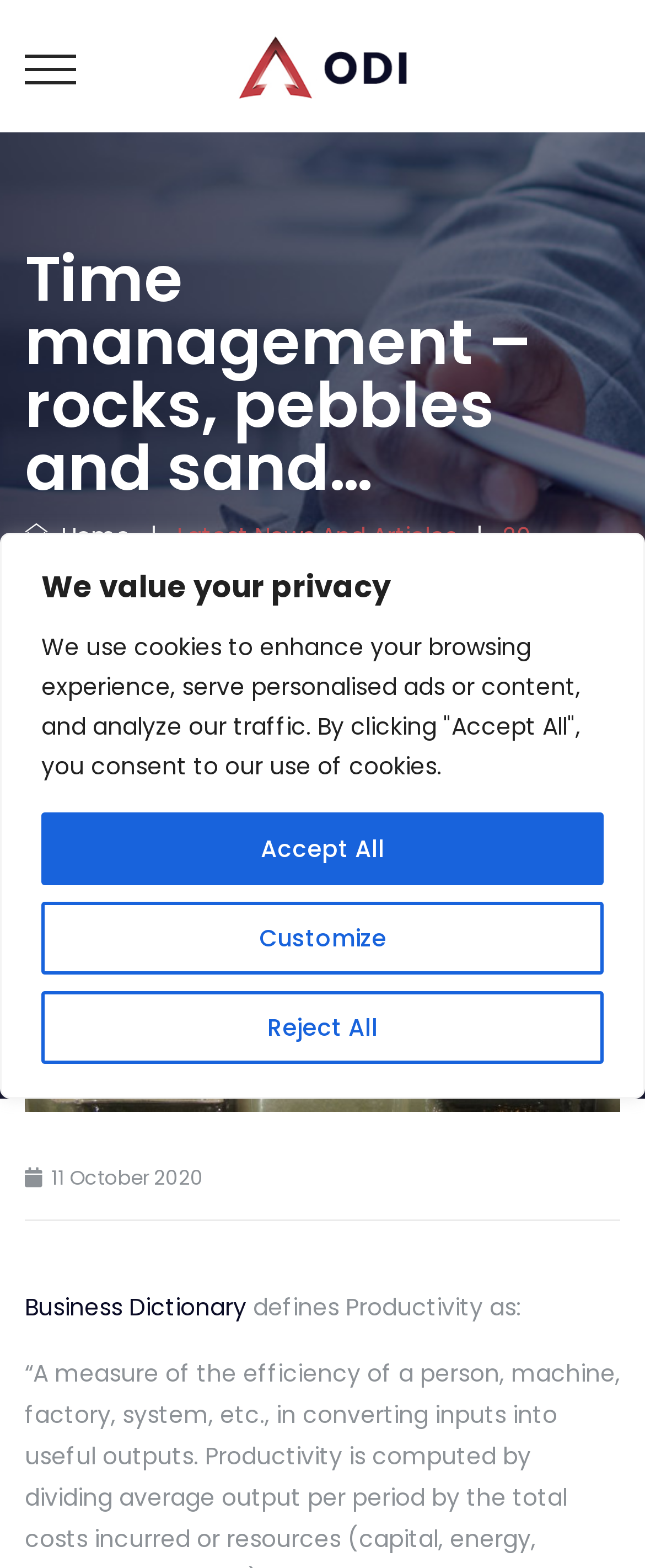Use a single word or phrase to answer this question: 
What is the topic of the article?

Time management